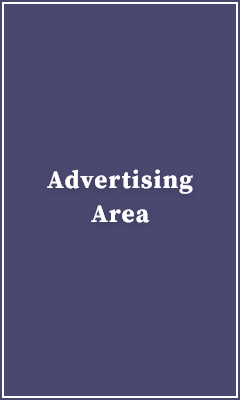Describe all the important aspects and features visible in the image.

The image features a rectangular banner displaying the text "Advertising Area." Set against a deep purple background, the bold, white font highlights the importance of this space for promotional content. This design element is likely intended to attract attention, making it clear to viewers that this section is dedicated to advertisements. The simple yet striking contrast between the colors enhances the visibility and legibility of the text, effectively drawing the eye of anyone navigating the page.